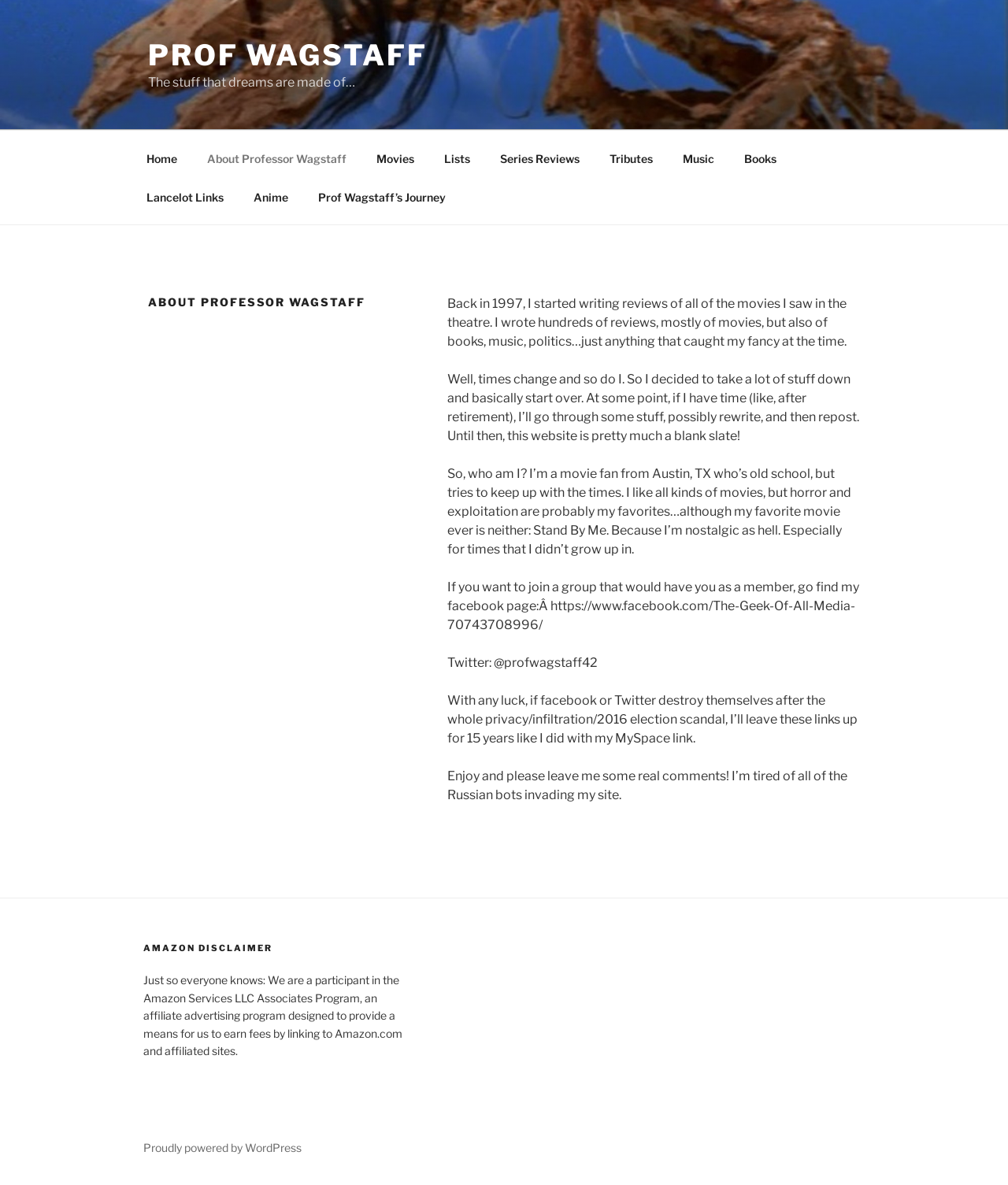Can you identify the bounding box coordinates of the clickable region needed to carry out this instruction: 'Contact us'? The coordinates should be four float numbers within the range of 0 to 1, stated as [left, top, right, bottom].

None